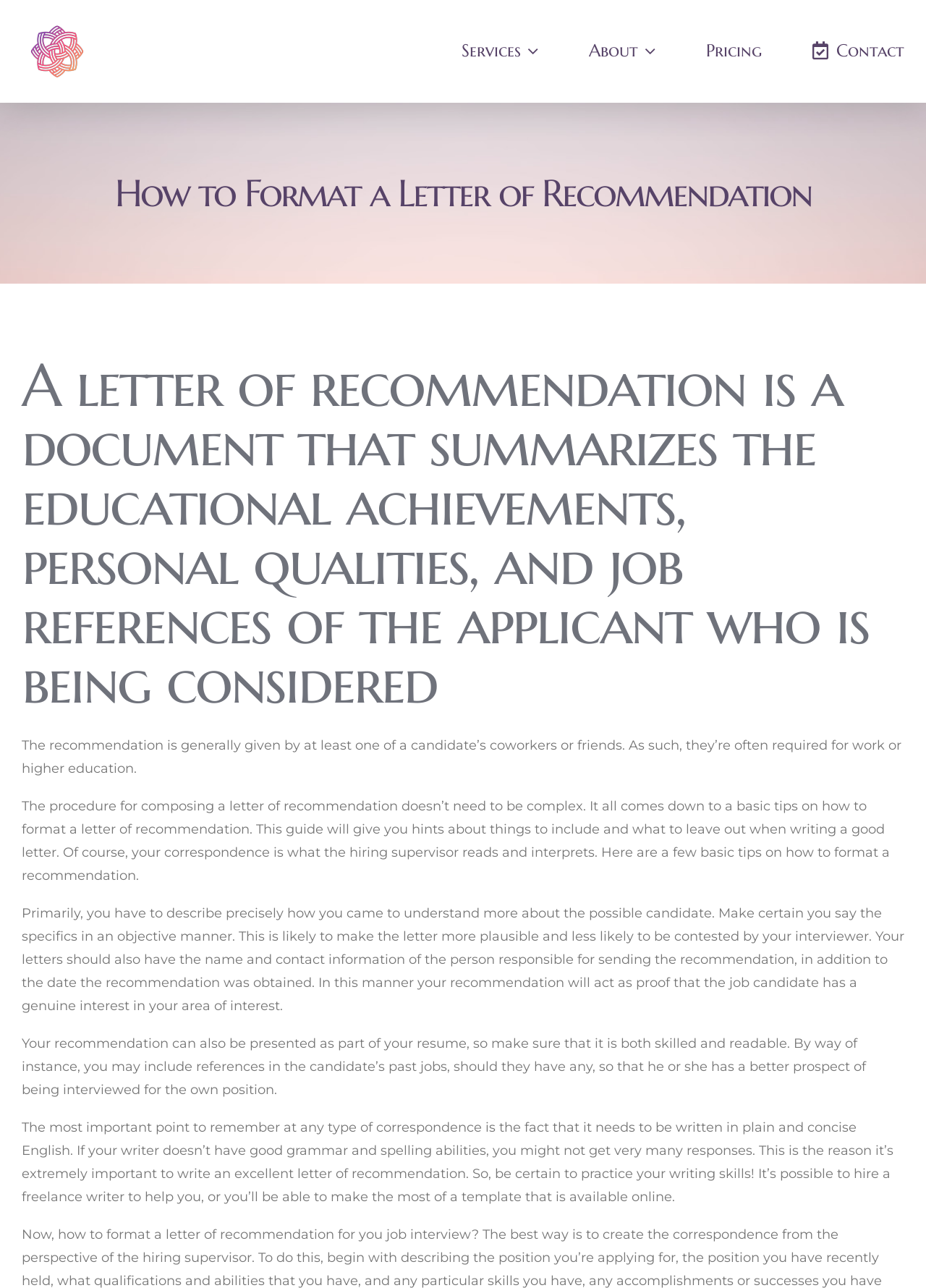Can you find the bounding box coordinates for the UI element given this description: "Contact"? Provide the coordinates as four float numbers between 0 and 1: [left, top, right, bottom].

[0.877, 0.0, 0.977, 0.079]